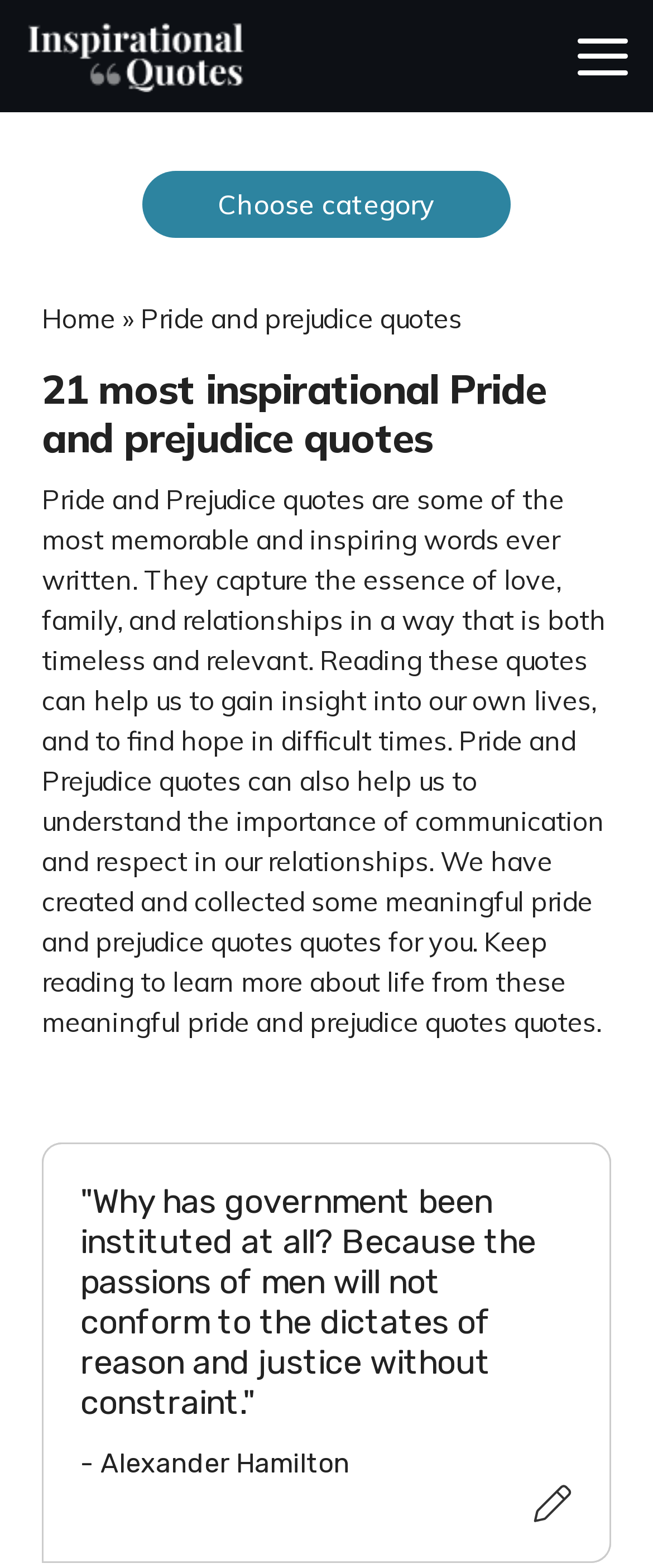What is the category selection button labeled?
Look at the image and provide a short answer using one word or a phrase.

Choose category